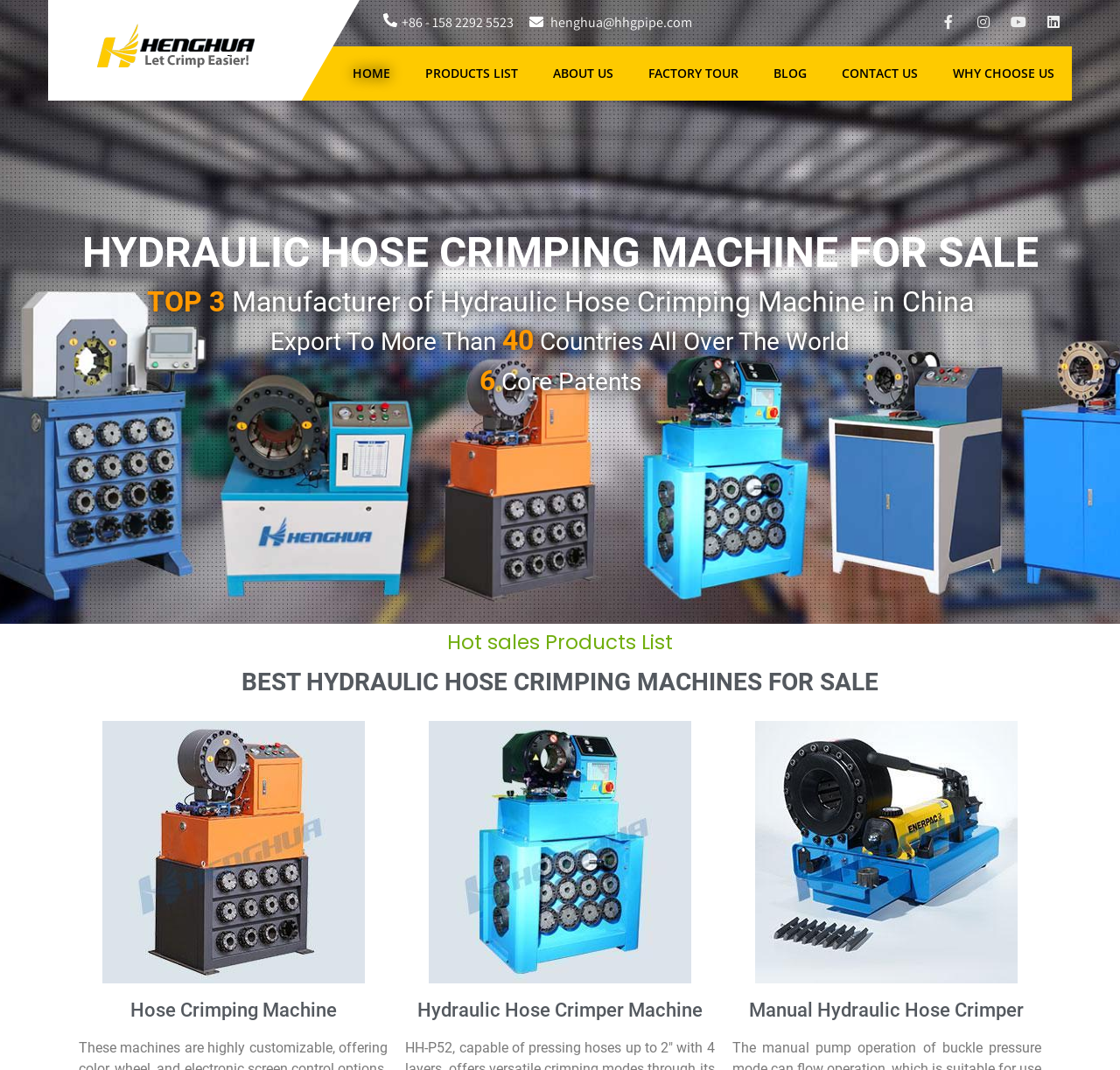What is the phone number of the manufacturer?
Analyze the image and deliver a detailed answer to the question.

I found the phone number on the top of the webpage, it's a static text element with the content '+86 - 158 2292 5523'.